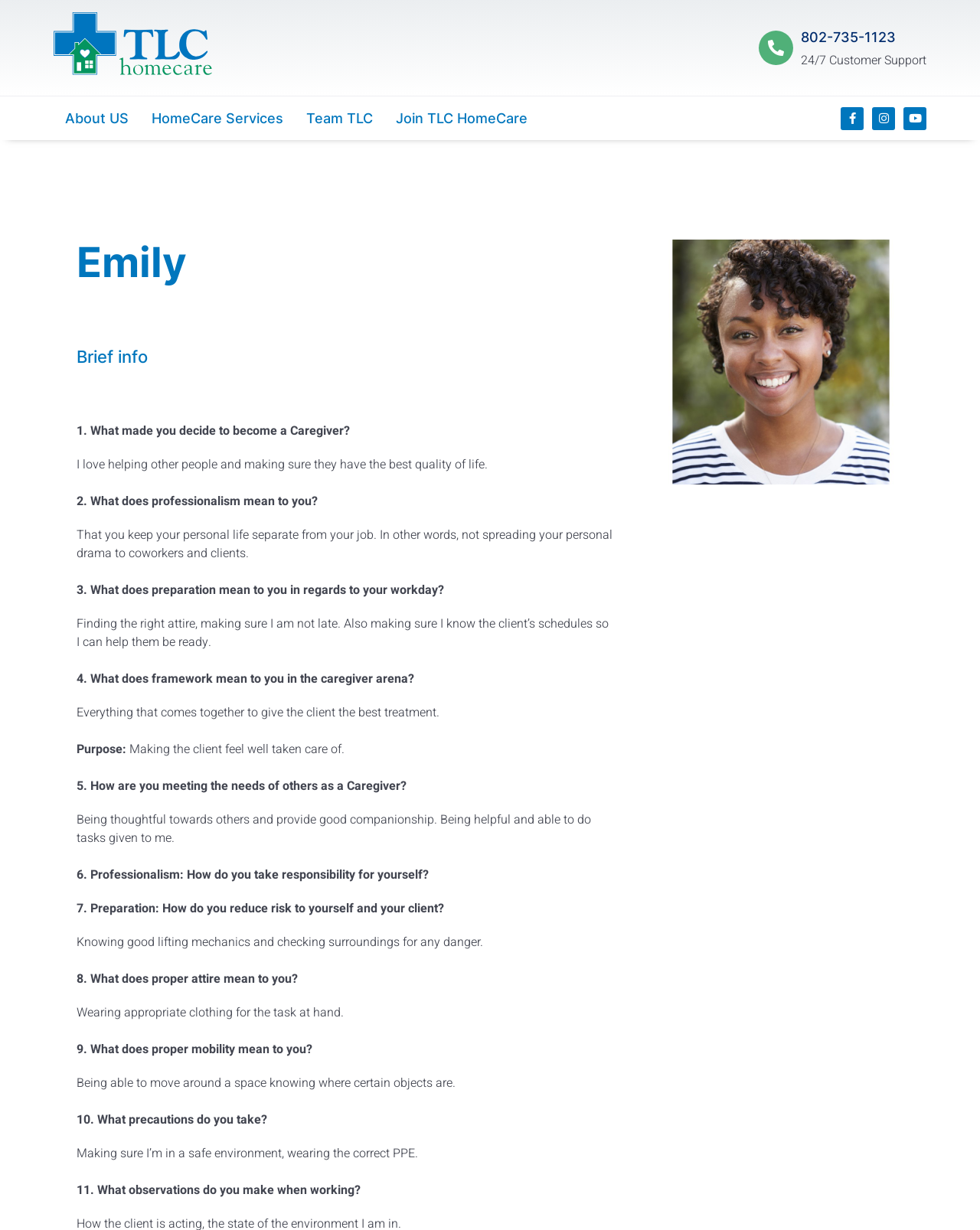Determine the bounding box for the UI element that matches this description: "Team TLC".

[0.301, 0.078, 0.392, 0.114]